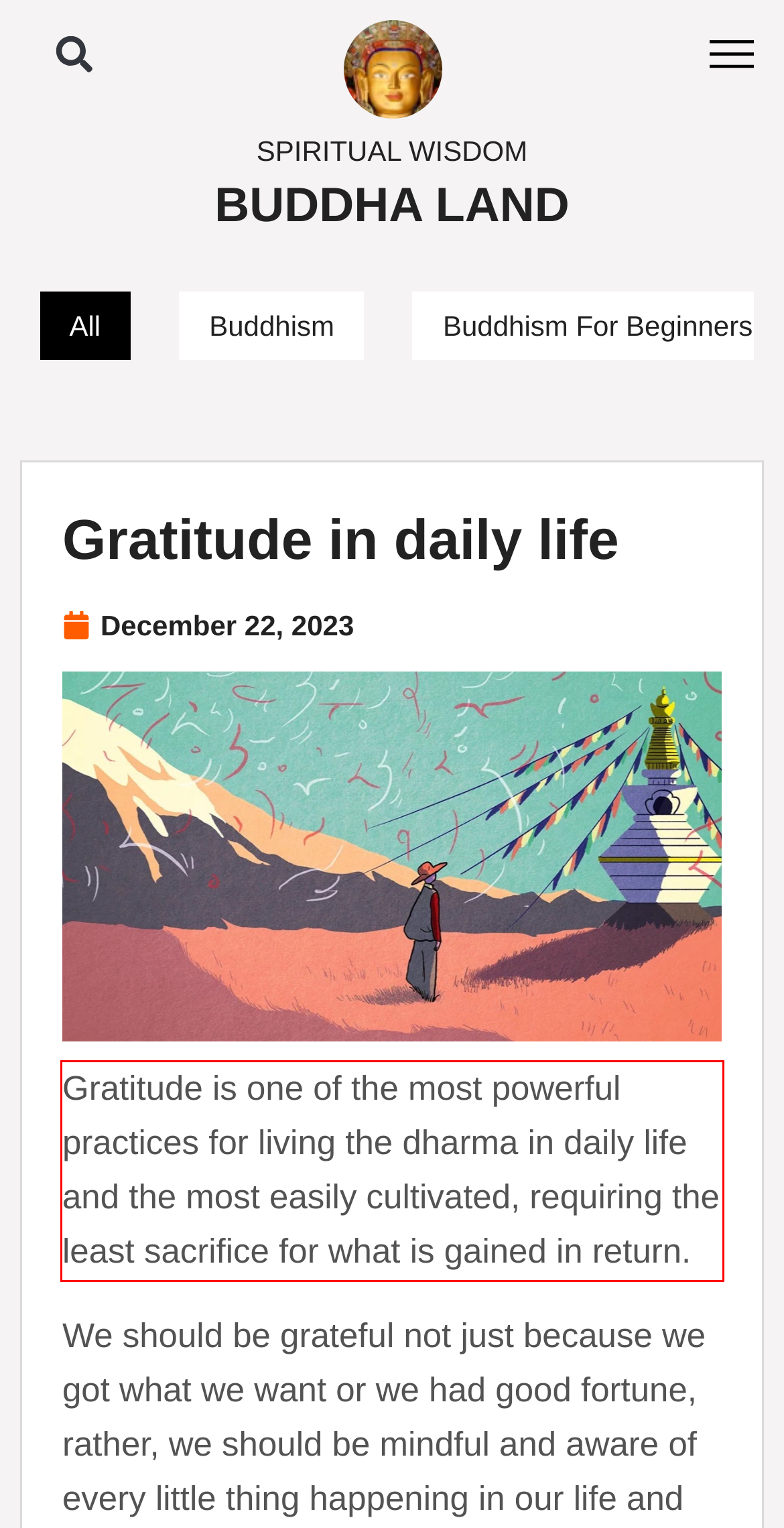Please identify and extract the text from the UI element that is surrounded by a red bounding box in the provided webpage screenshot.

Gratitude is one of the most powerful practices for living the dharma in daily life and the most easily cultivated, requiring the least sacrifice for what is gained in return.